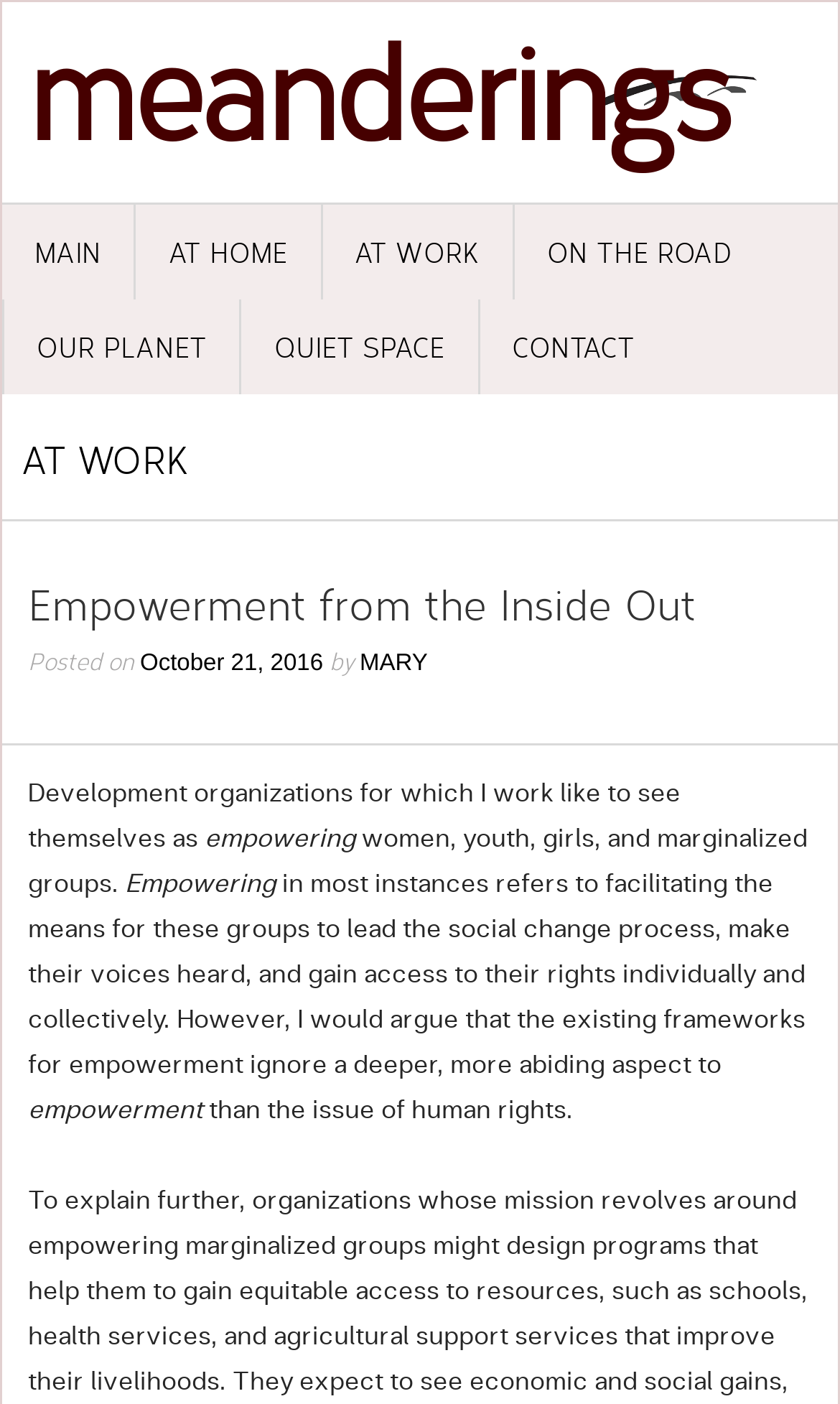Please locate the bounding box coordinates for the element that should be clicked to achieve the following instruction: "Enter your name". Ensure the coordinates are given as four float numbers between 0 and 1, i.e., [left, top, right, bottom].

None